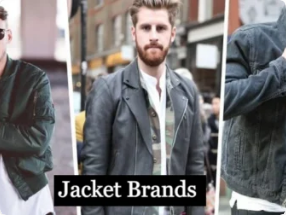Illustrate the image with a detailed and descriptive caption.

The image showcases a stylish assortment of men's jackets, highlighting popular trends in outerwear. In the center, a well-groomed man sports a classic black leather jacket, exuding a rugged yet fashionable appeal. To his left, another individual wears a casual bomber jacket, adding a touch of street style to the scene. On the right, a third man presents a denim jacket layered over a casual shirt, illustrating versatility in men’s fashion. The bold text at the bottom, "Jacket Brands," emphasizes the focus on notable jacket brands, suggesting a curated selection of top choices. This image captures contemporary trends in men’s outerwear, appealing to fashion-conscious consumers looking for inspiration and style ideas.